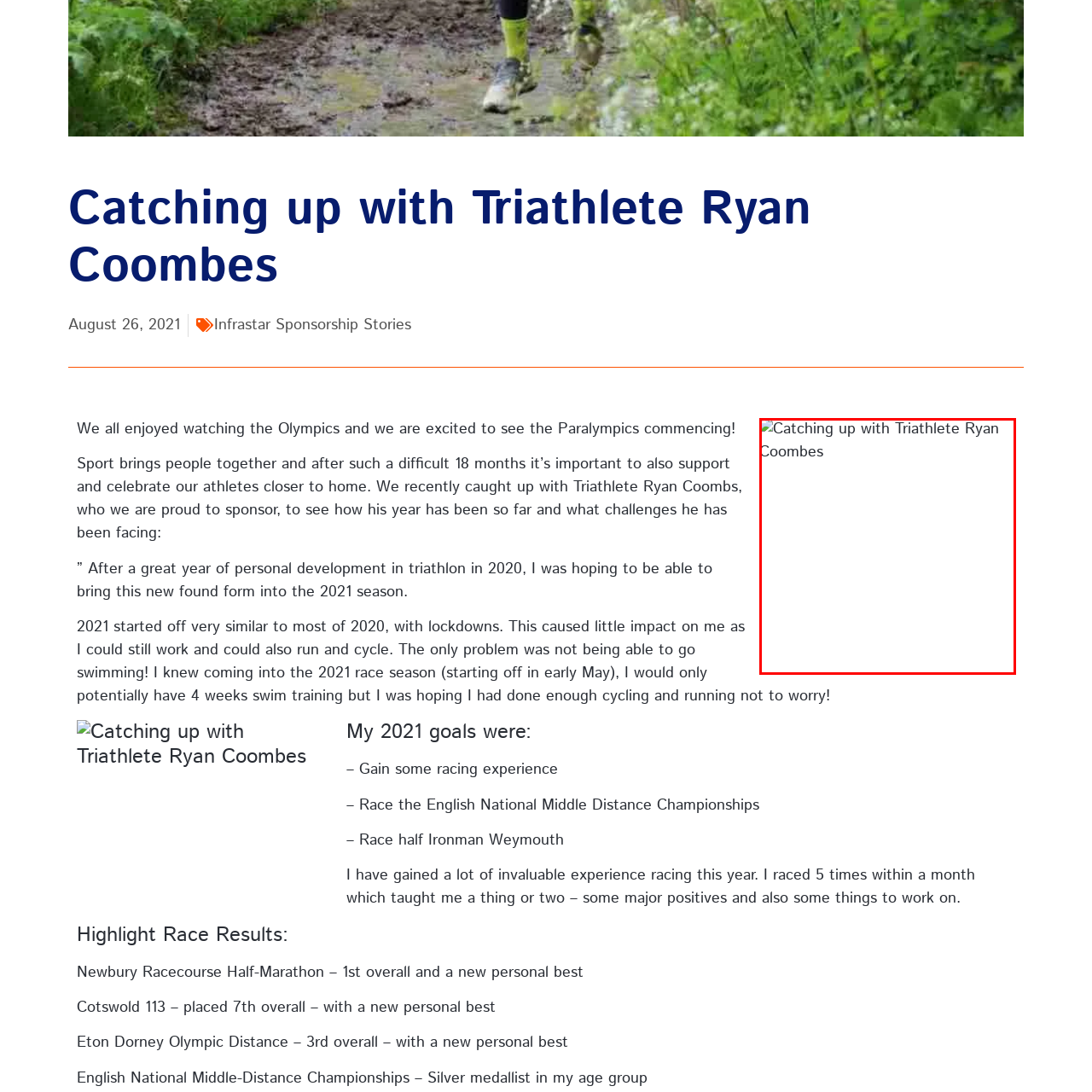Create an extensive description for the image inside the red frame.

The image captures an engaging moment of "Catching up with Triathlete Ryan Coombes," showcasing the athlete's journey and experiences in triathlon. The caption indicates a personal interview or feature, indicating that Ryan Coombes reflects on his development and challenges faced during the 2021 season, particularly in light of the pandemic. This article highlights his dedication, recent achievements, and the significance of local support in the sports community, particularly after a challenging period marked by lockdowns. The image likely serves as a visual introduction to the broader discussion about his goals and experiences in competitive triathlon.